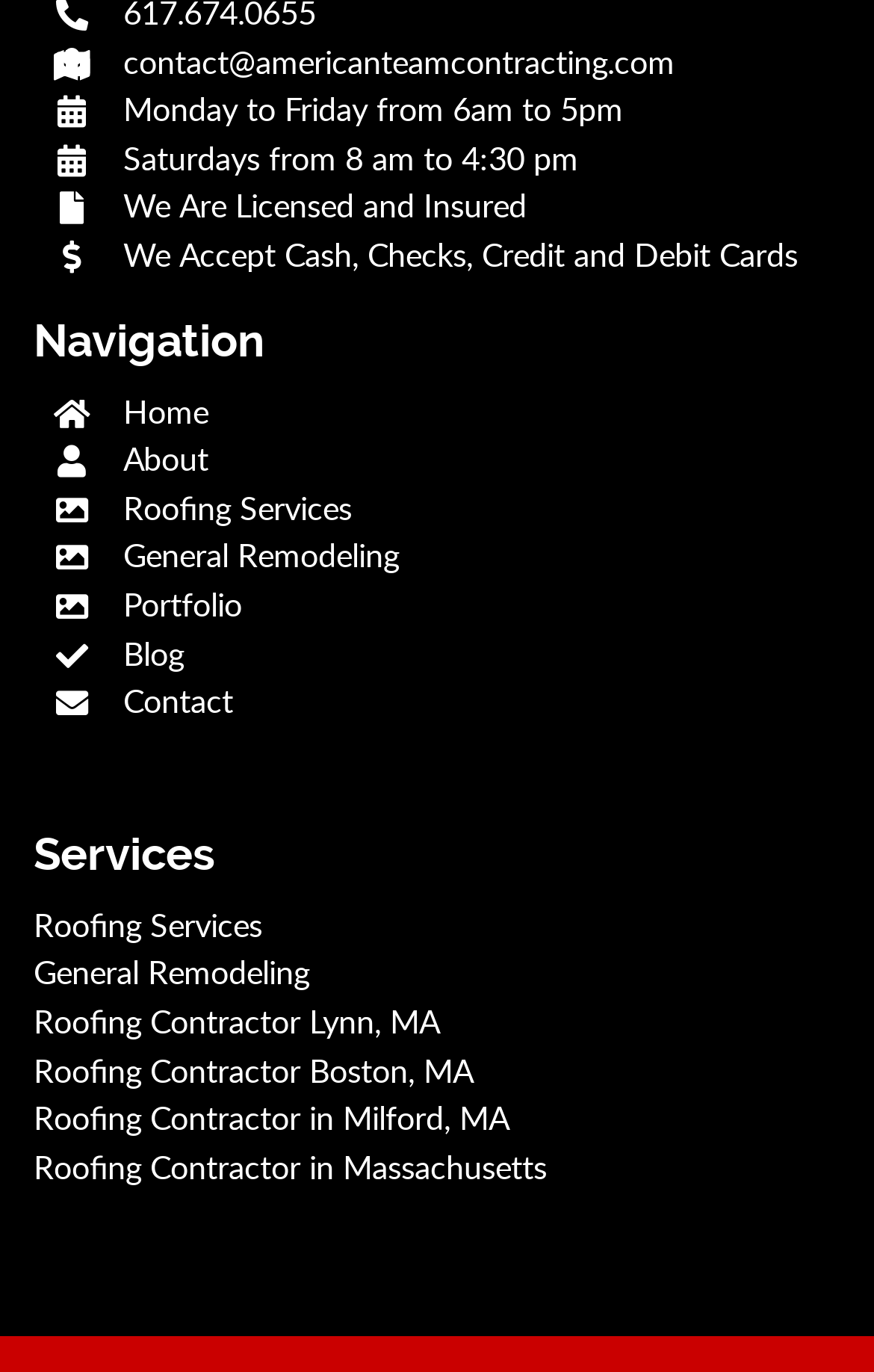What are the business hours on Saturdays?
From the details in the image, provide a complete and detailed answer to the question.

I found the business hours on Saturdays by reading the StaticText element 'Saturdays from 8 am to 4:30 pm' at the top of the webpage.